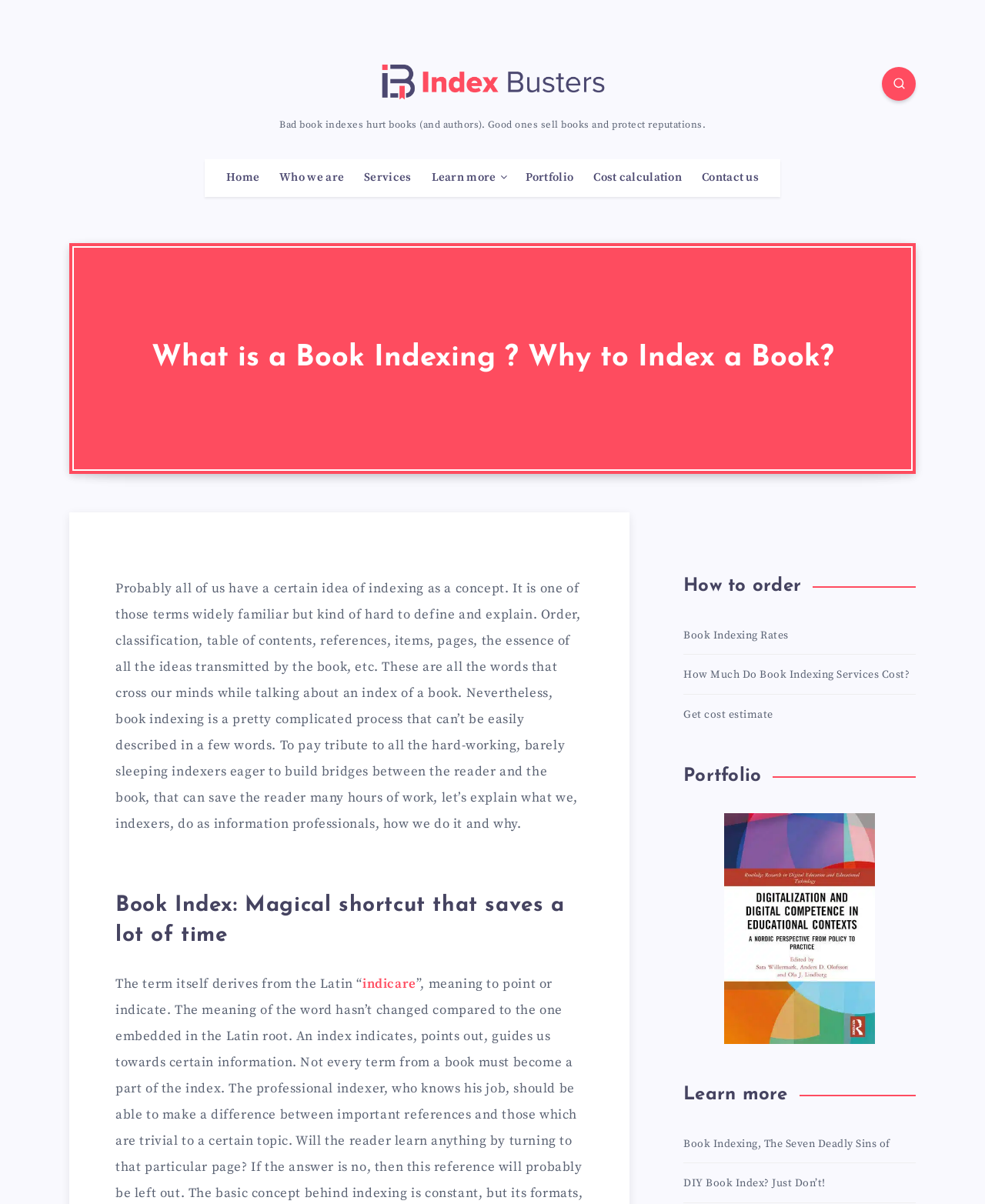Generate a thorough caption detailing the webpage content.

The webpage is about book indexing, with a focus on explaining what book indexing is and its importance. At the top, there is a logo and a navigation menu with links to "Home", "Who we are", "Services", "Learn more", "Portfolio", "Cost calculation", and "Contact us". 

Below the navigation menu, there is a heading that reads "What is a Book Indexing? Why to Index a Book?" accompanied by an image. The main content of the page is a lengthy text that explains the concept of book indexing, its complexity, and the role of indexers. The text is divided into sections with headings, including "Book Index: Magical shortcut that saves a lot of time" and "How to order". 

There are also links to related topics, such as "Book Indexing Rates", "How Much Do Book Indexing Services Cost?", and "Get cost estimate". Additionally, there are links to the company's portfolio and more information on book indexing. The page also features a search bar at the top right corner.